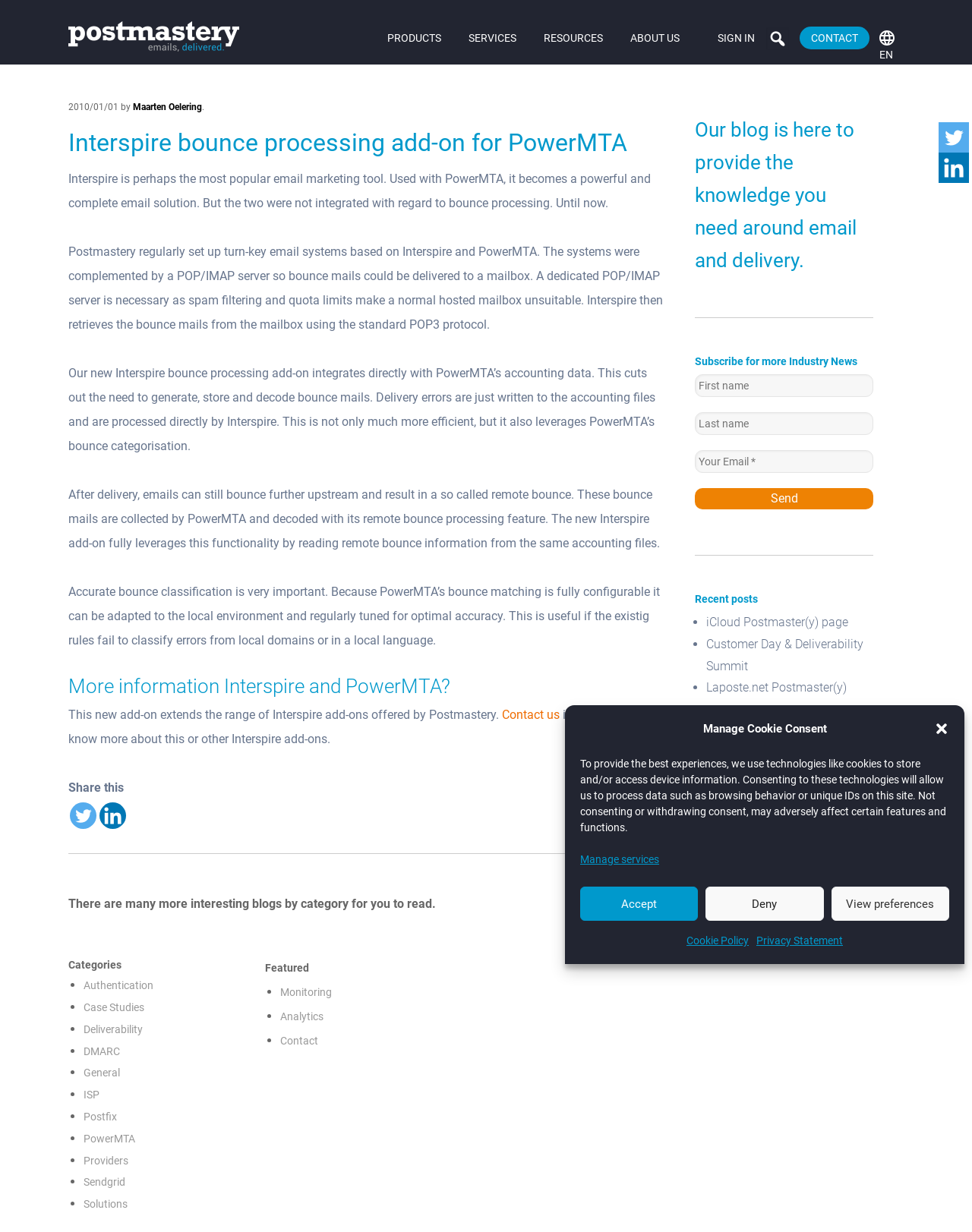Provide your answer to the question using just one word or phrase: What is the importance of accurate bounce classification?

For optimal accuracy